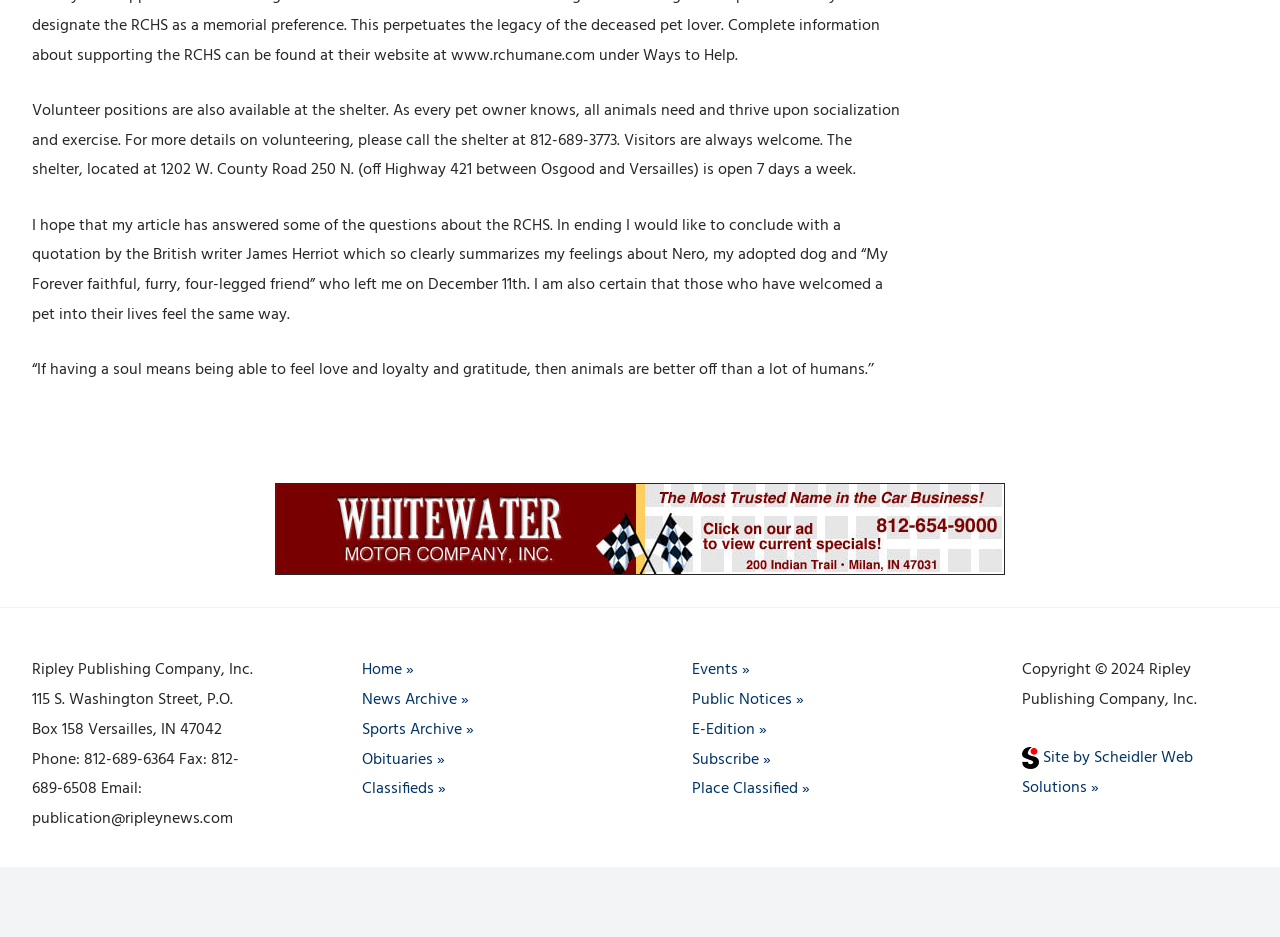Please find the bounding box coordinates of the element's region to be clicked to carry out this instruction: "Check the events".

[0.541, 0.702, 0.586, 0.729]